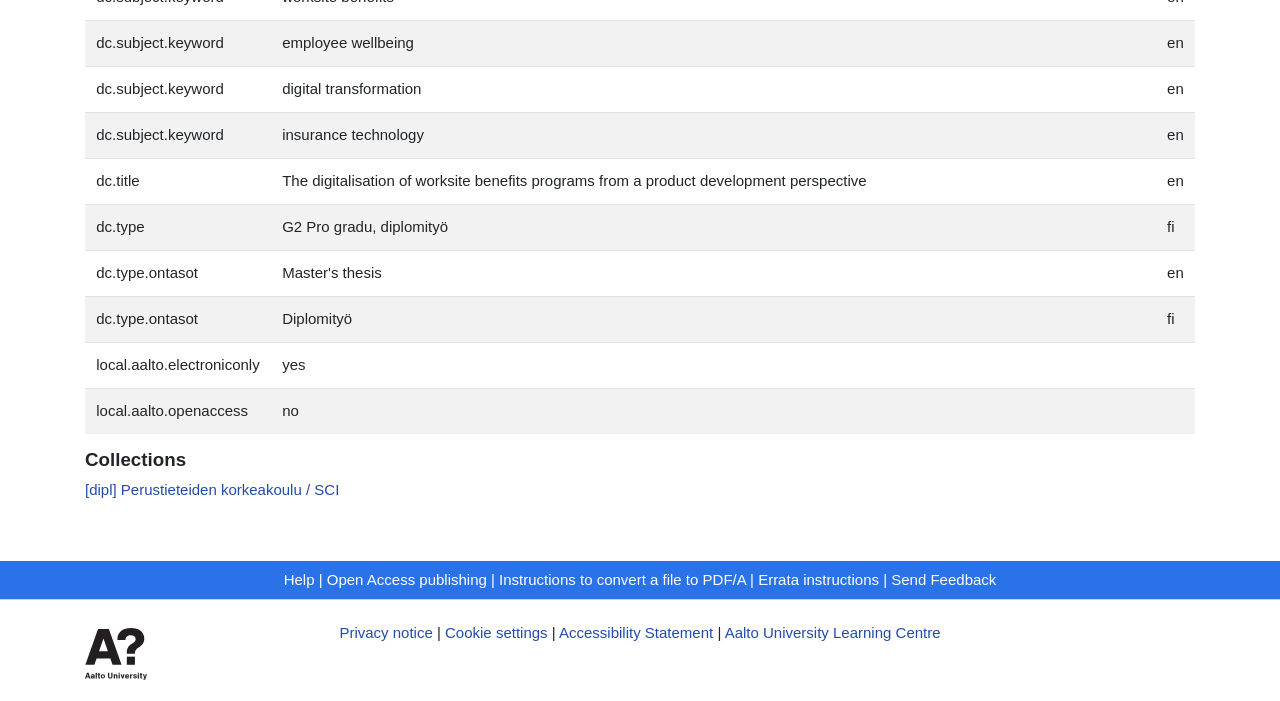Using details from the image, please answer the following question comprehensively:
What is the type of the thesis?

The fifth row contains a grid cell with the text 'Master's thesis', which indicates the type of the thesis.